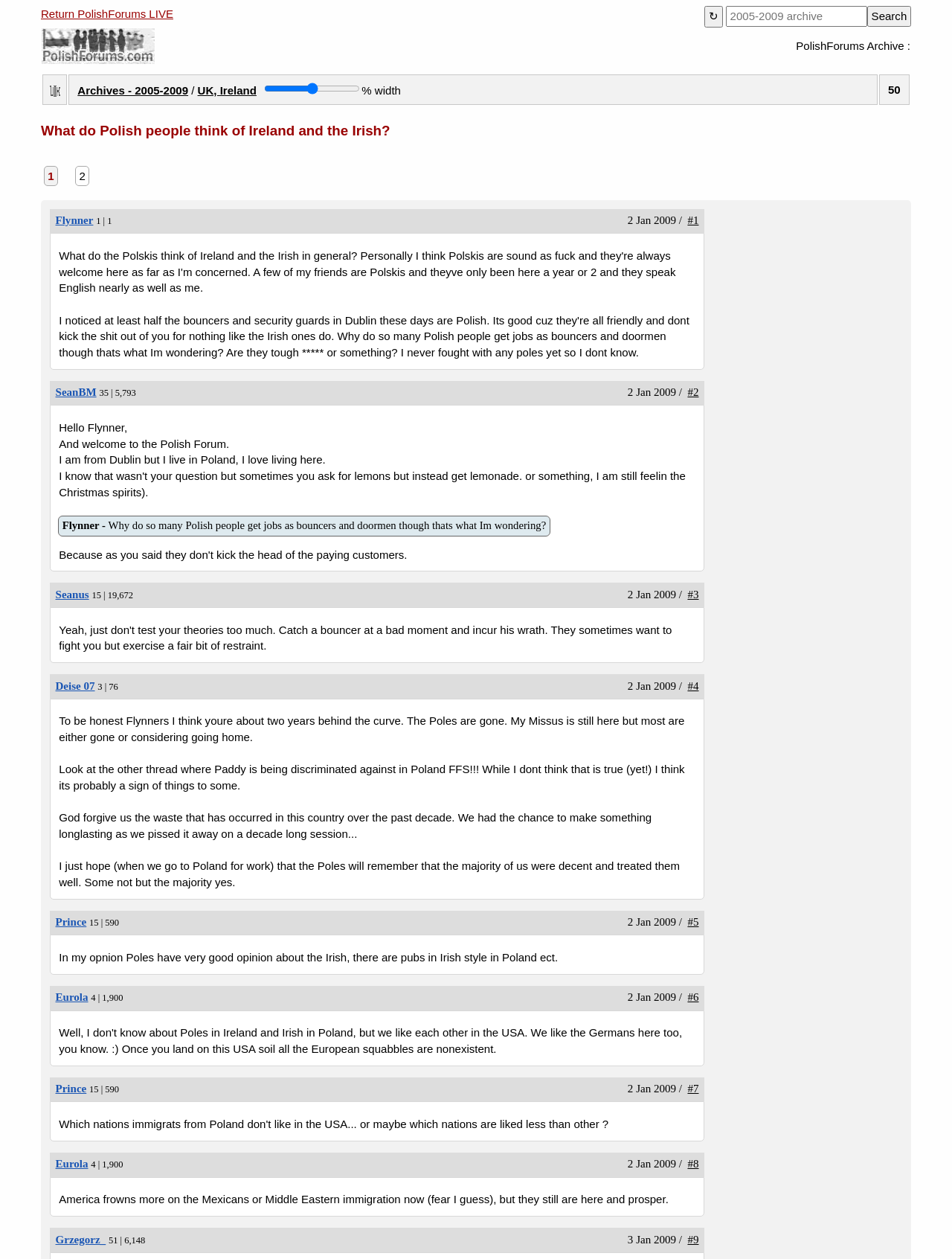Please identify the bounding box coordinates of the element that needs to be clicked to execute the following command: "View the 'Archives - 2005-2009' thread". Provide the bounding box using four float numbers between 0 and 1, formatted as [left, top, right, bottom].

[0.081, 0.067, 0.198, 0.077]